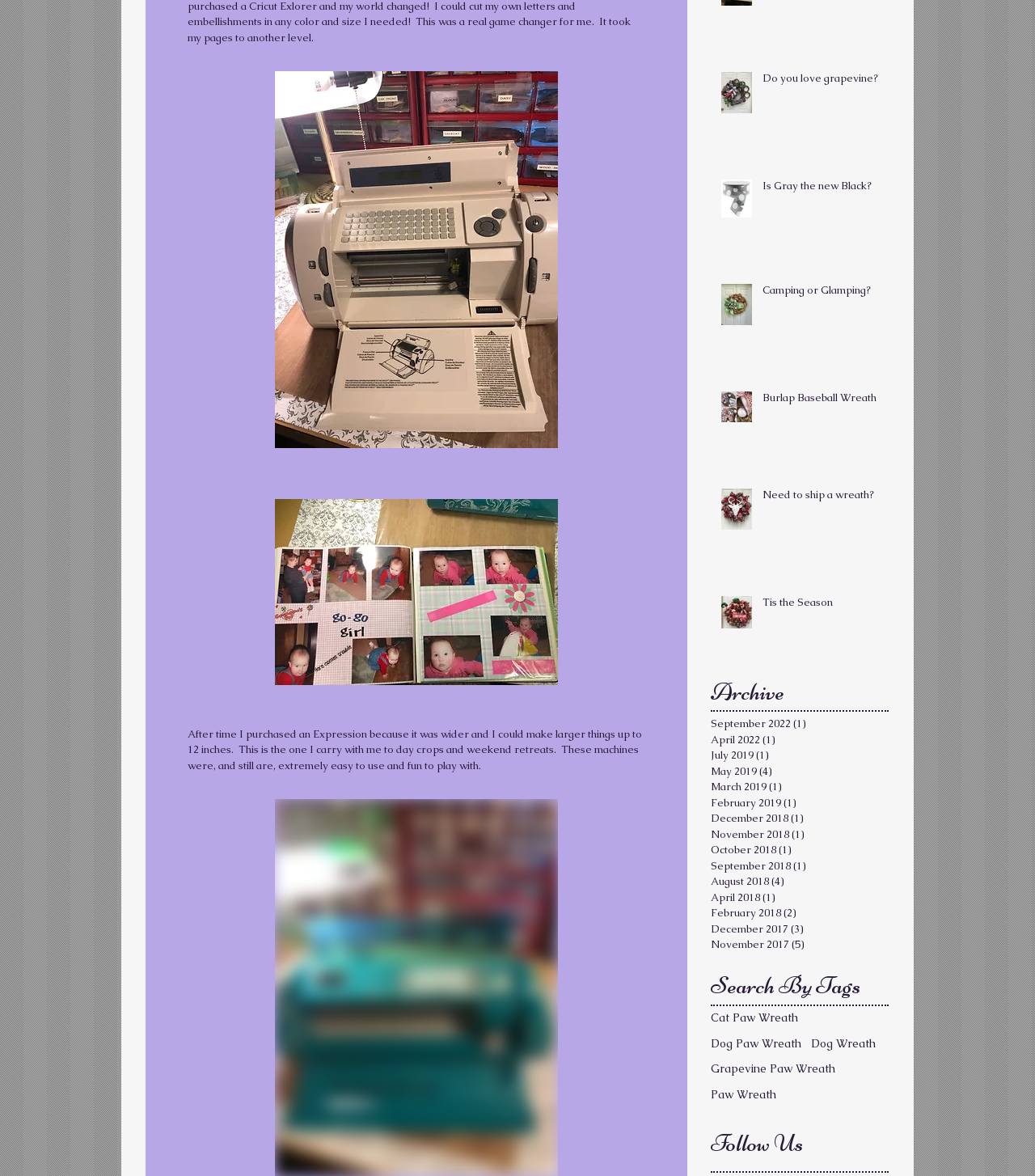What type of content is featured in the 'Search By Tags' section?
Refer to the image and provide a concise answer in one word or phrase.

Wreath-related tags